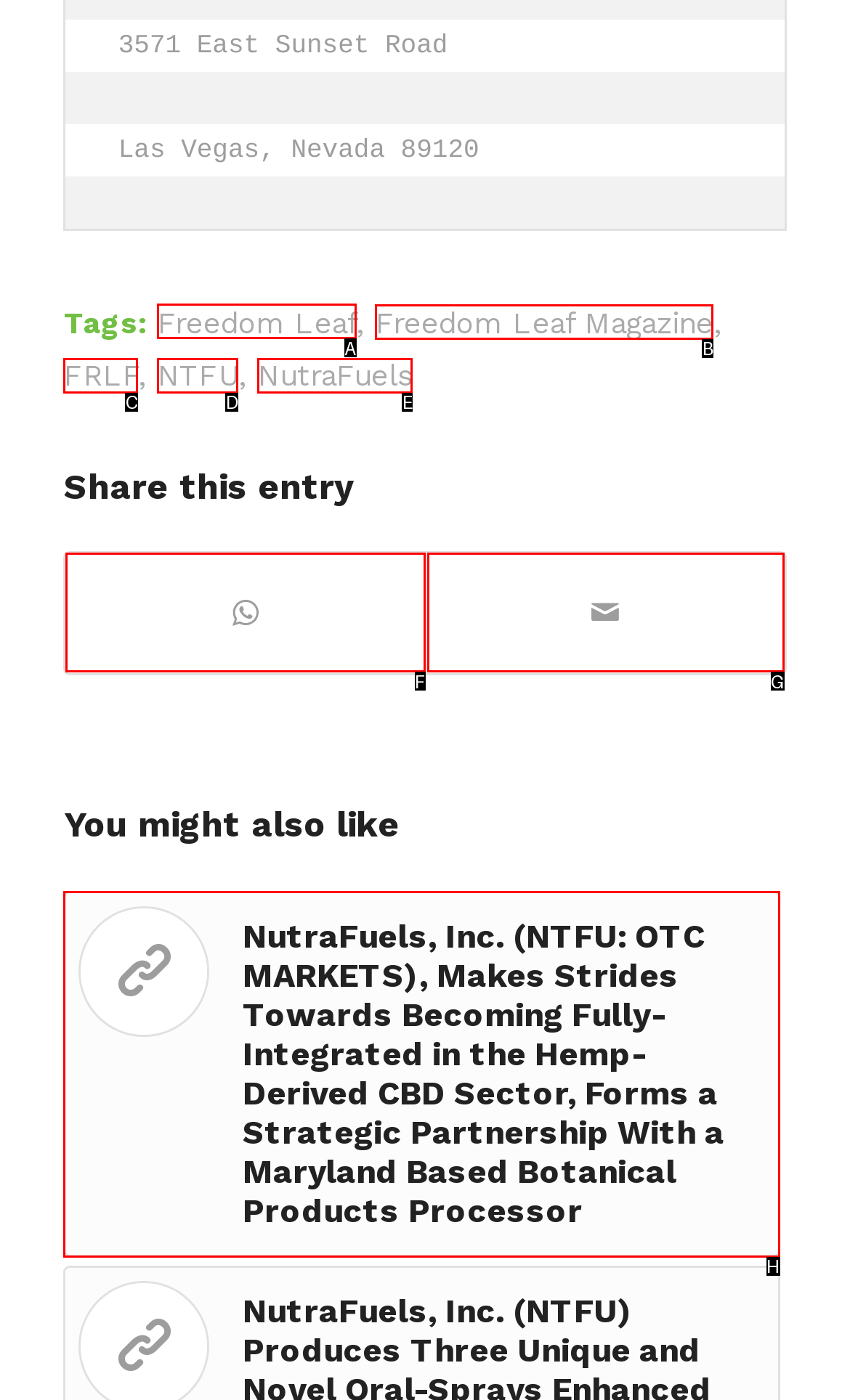Which option should I select to accomplish the task: Click on the 'Freedom Leaf' link? Respond with the corresponding letter from the given choices.

A